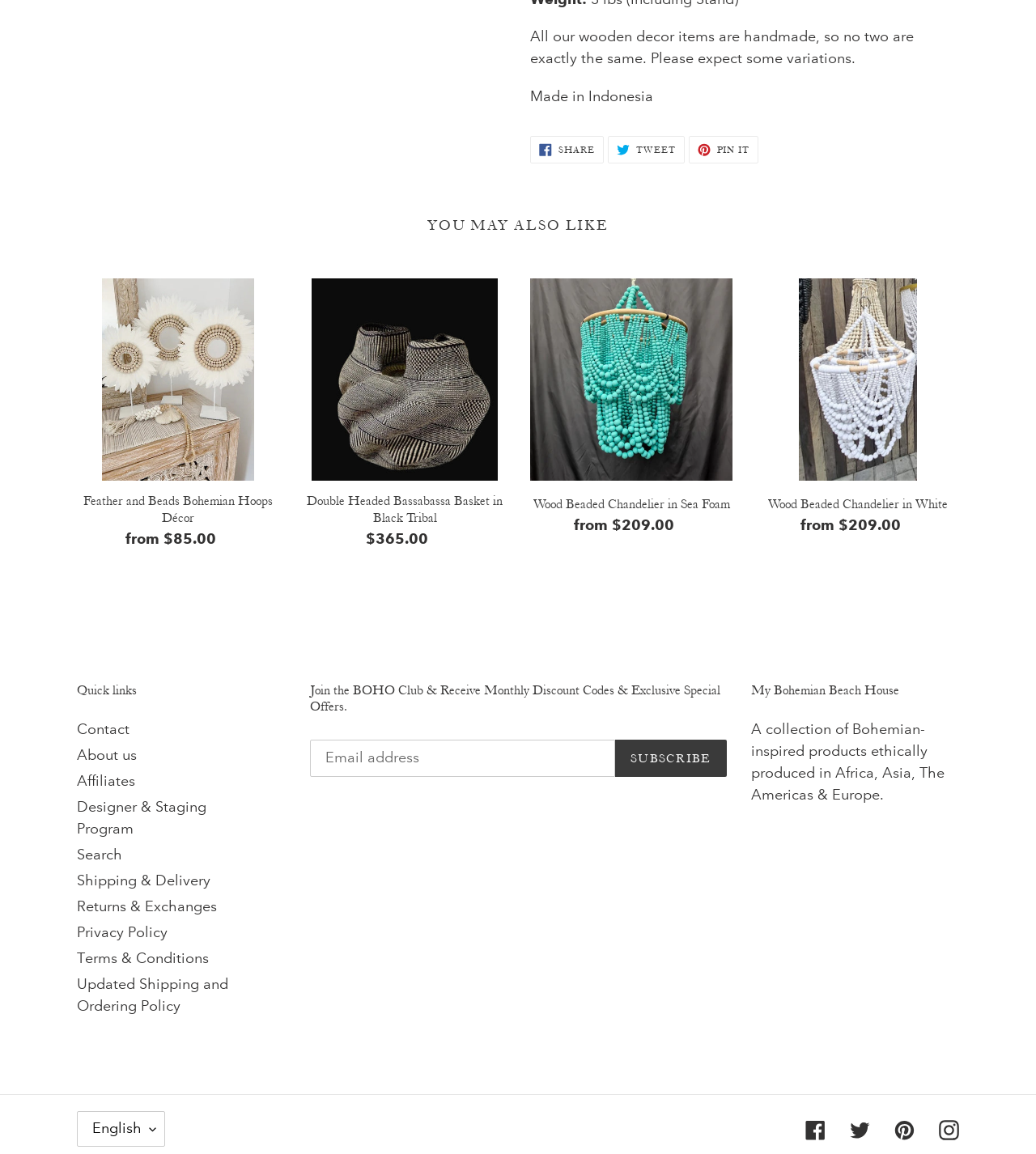Identify the bounding box coordinates of the region that needs to be clicked to carry out this instruction: "Subscribe to the BOHO Club". Provide these coordinates as four float numbers ranging from 0 to 1, i.e., [left, top, right, bottom].

[0.594, 0.641, 0.701, 0.673]